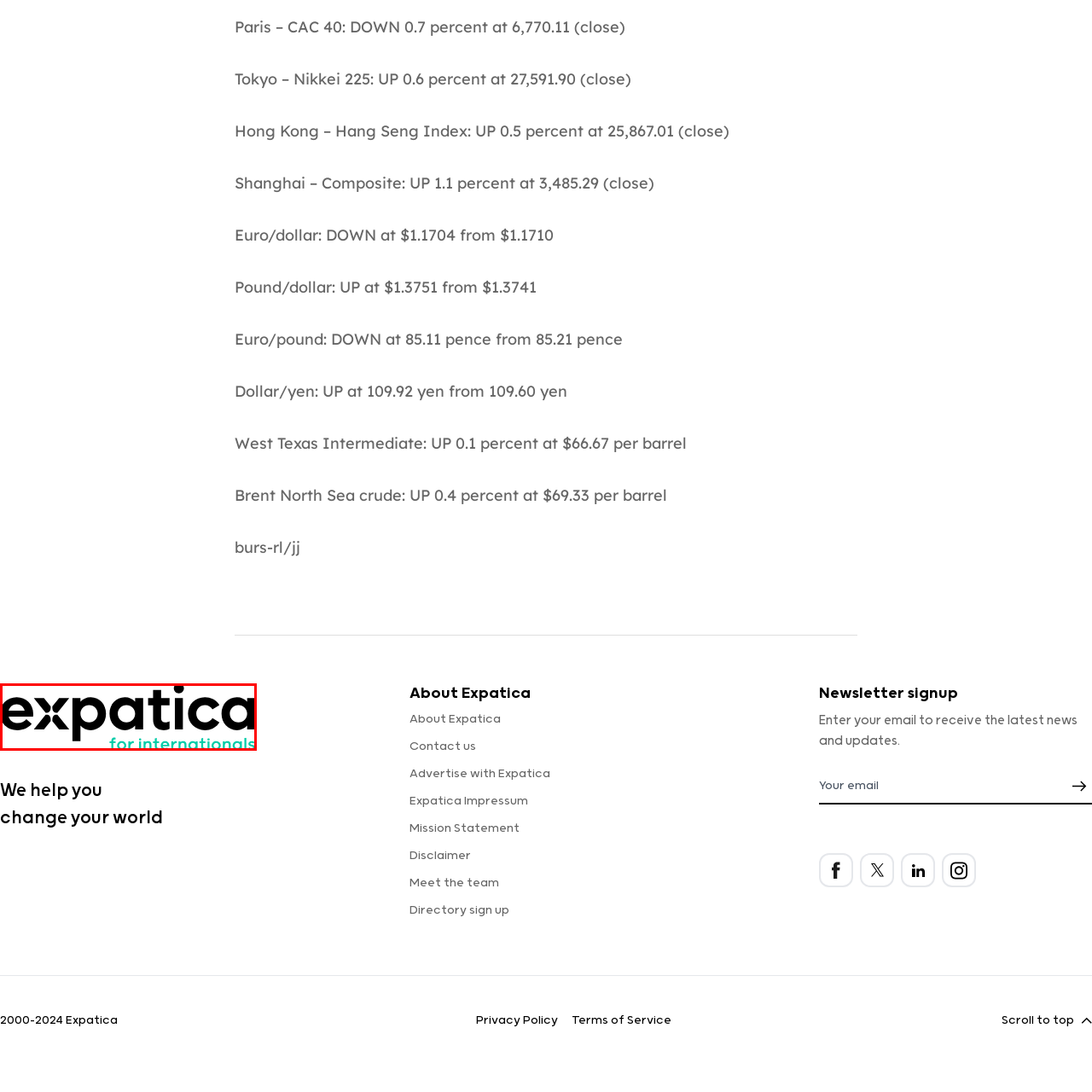Observe the image segment inside the red bounding box and answer concisely with a single word or phrase: What color is the tagline?

Turquoise